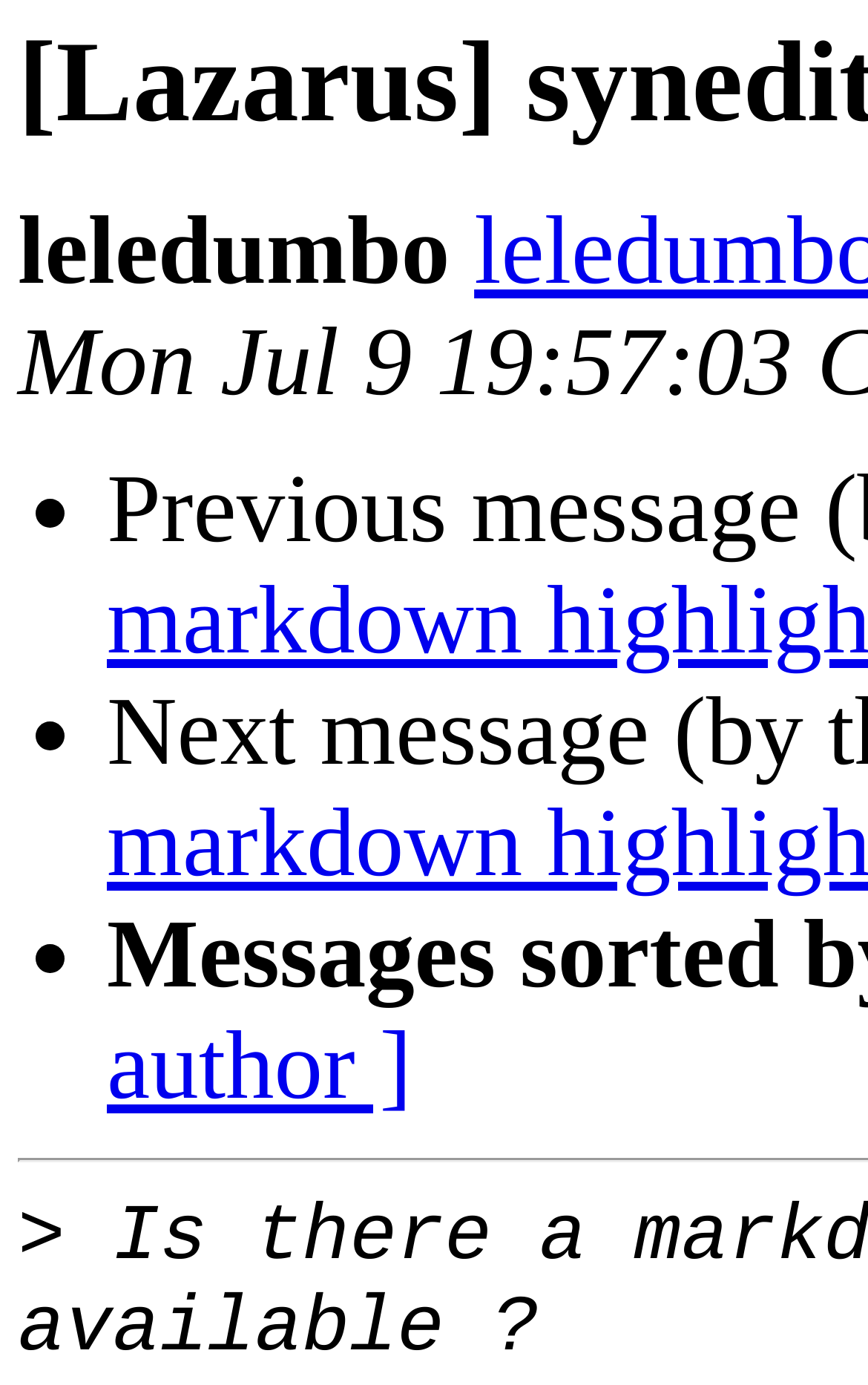Please find the top heading of the webpage and generate its text.

[Lazarus] synedit markdown highlighter ?